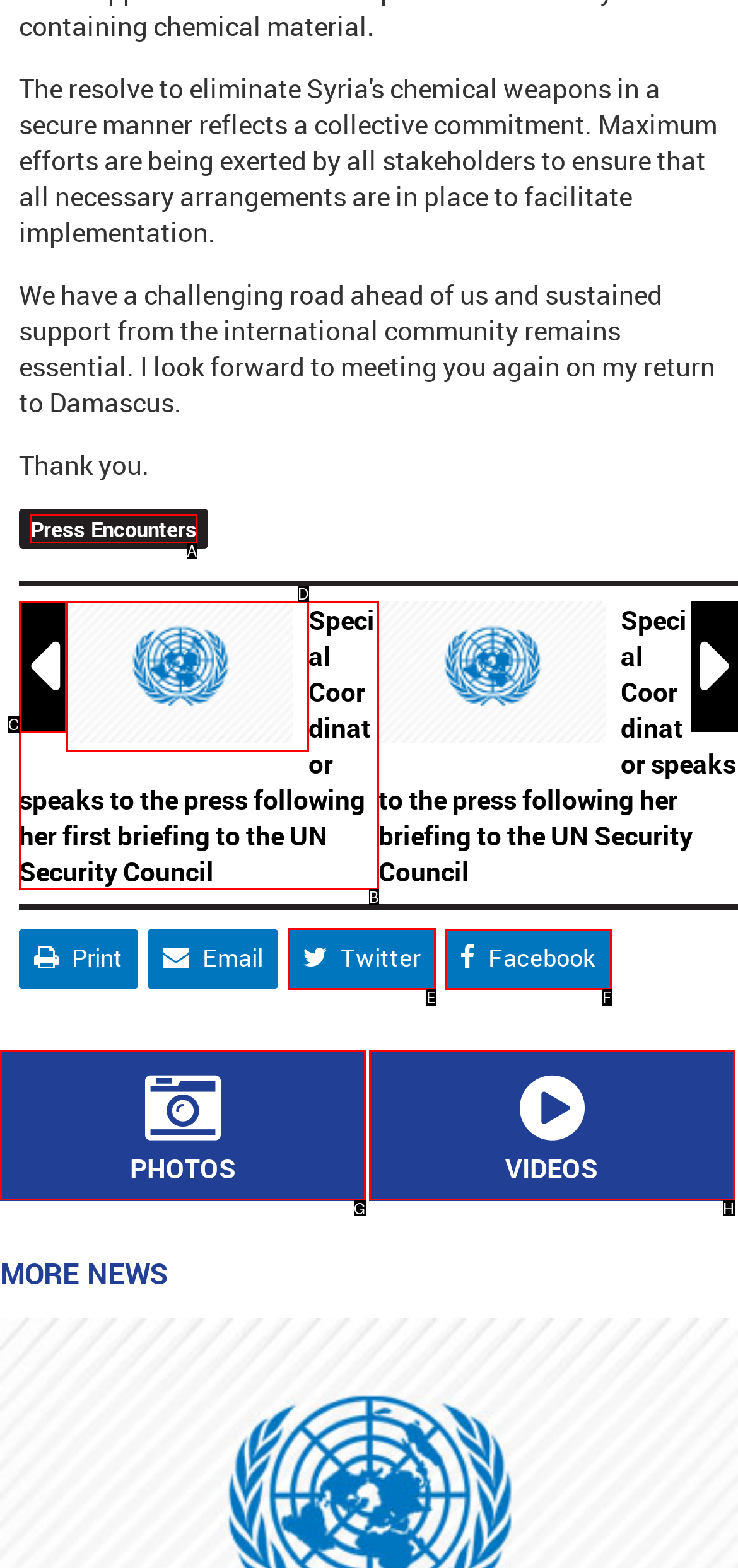Tell me which letter corresponds to the UI element that will allow you to Share on Twitter. Answer with the letter directly.

E